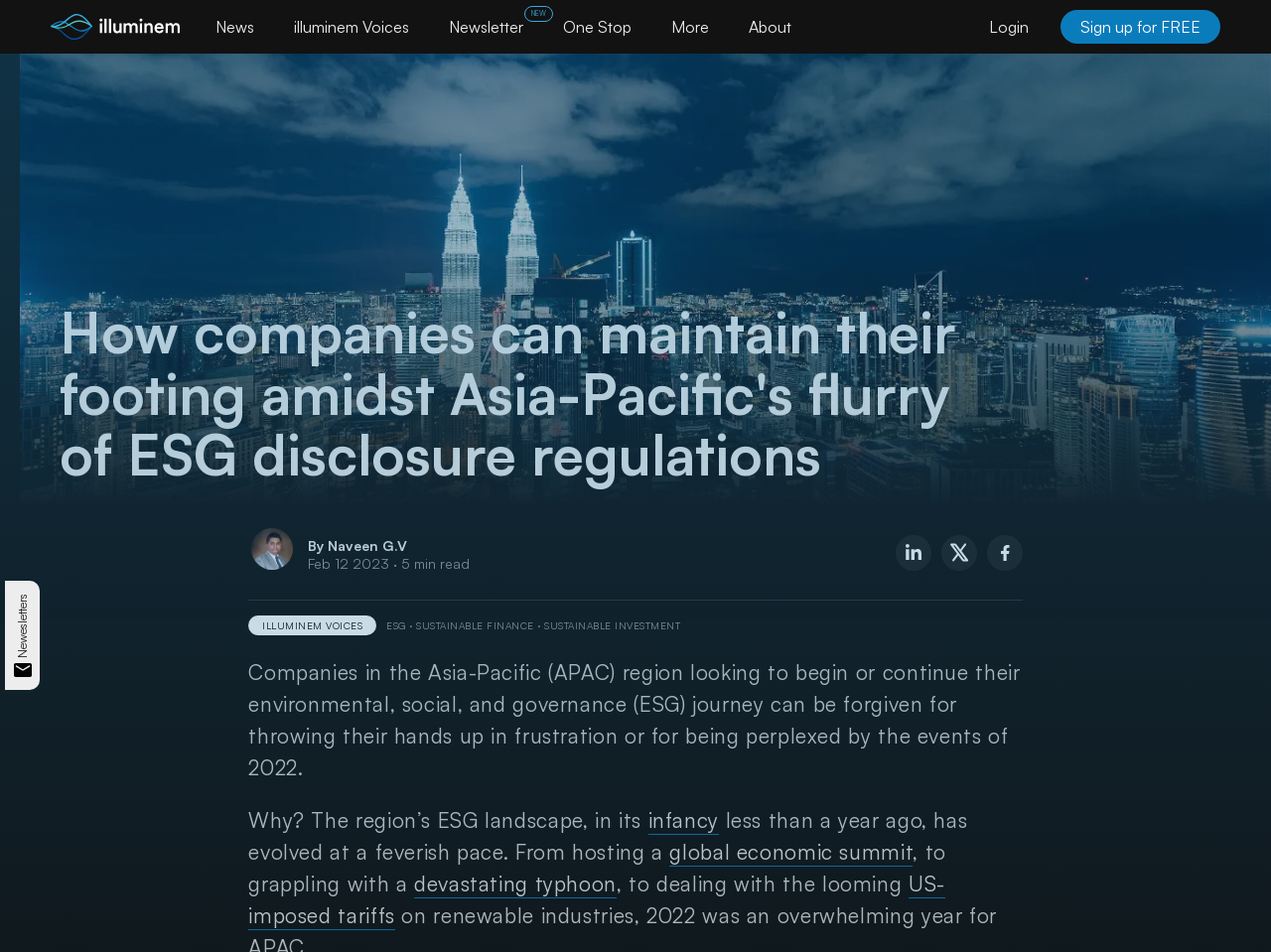Specify the bounding box coordinates of the element's area that should be clicked to execute the given instruction: "Share the article on LinkedIn". The coordinates should be four float numbers between 0 and 1, i.e., [left, top, right, bottom].

[0.704, 0.562, 0.733, 0.604]